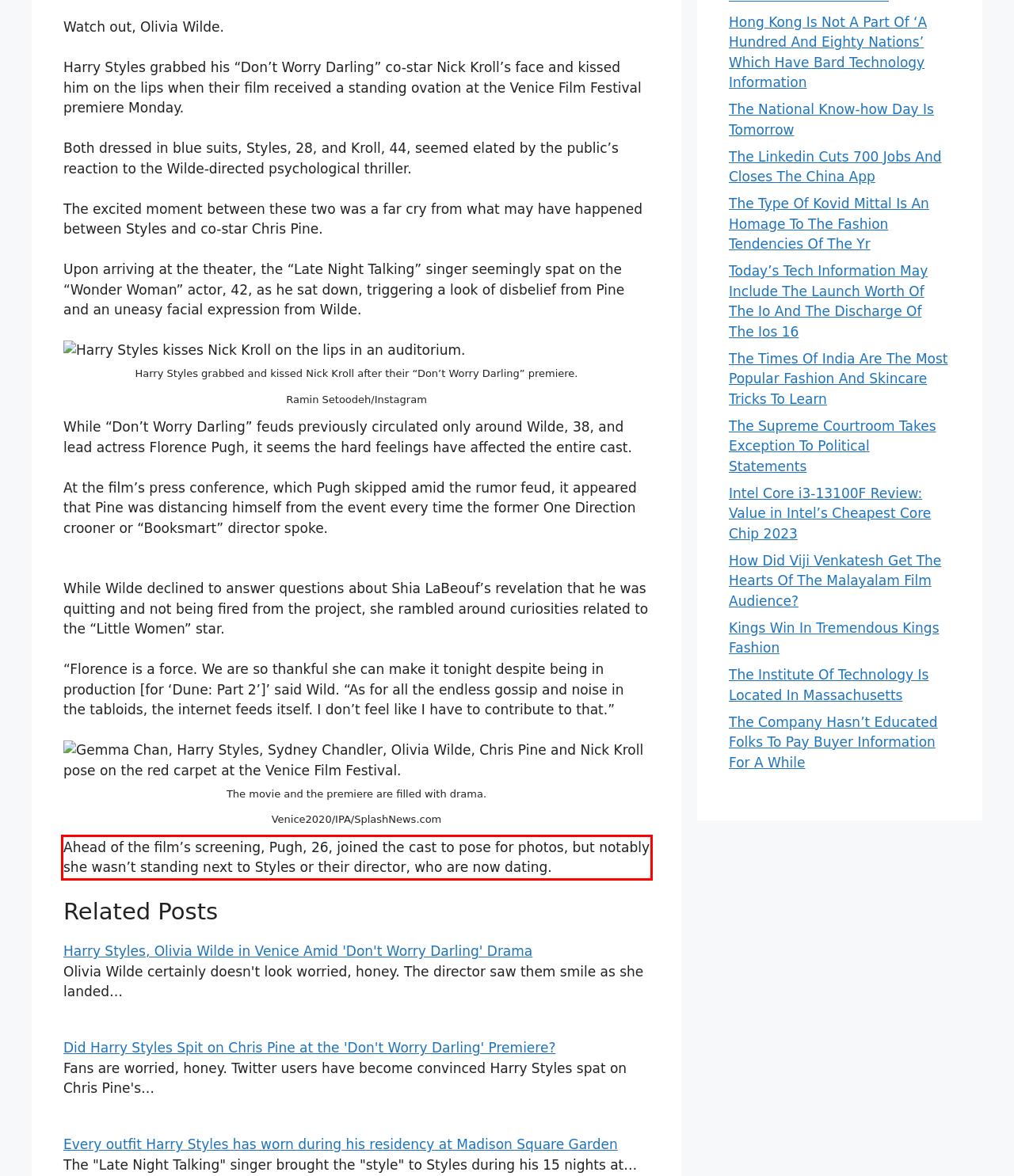Please perform OCR on the text within the red rectangle in the webpage screenshot and return the text content.

Ahead of the film’s screening, Pugh, 26, joined the cast to pose for photos, but notably she wasn’t standing next to Styles or their director, who are now dating.